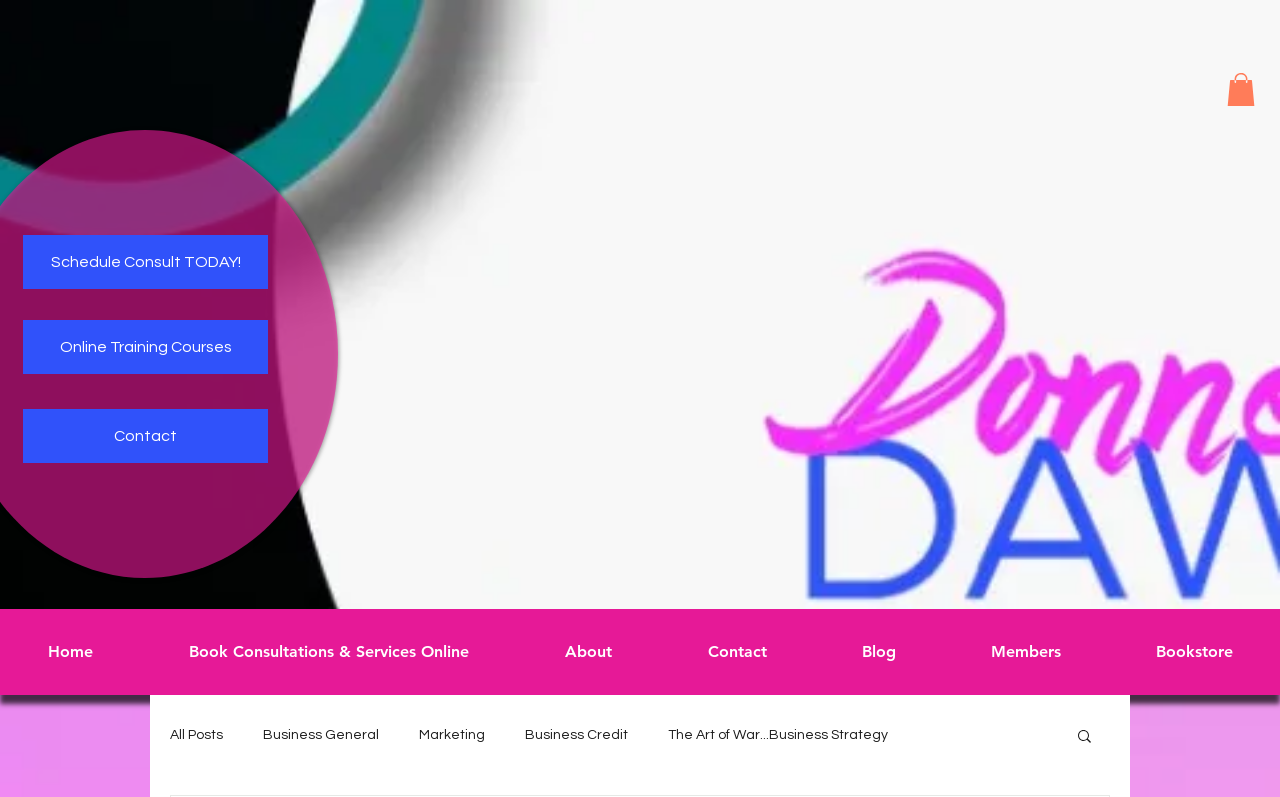Look at the image and write a detailed answer to the question: 
How many navigation menus are on the website?

I can see two navigation menus on the website, one labeled as 'Site' and the other labeled as 'blog', which suggests that there are two main categories of navigation on the website.